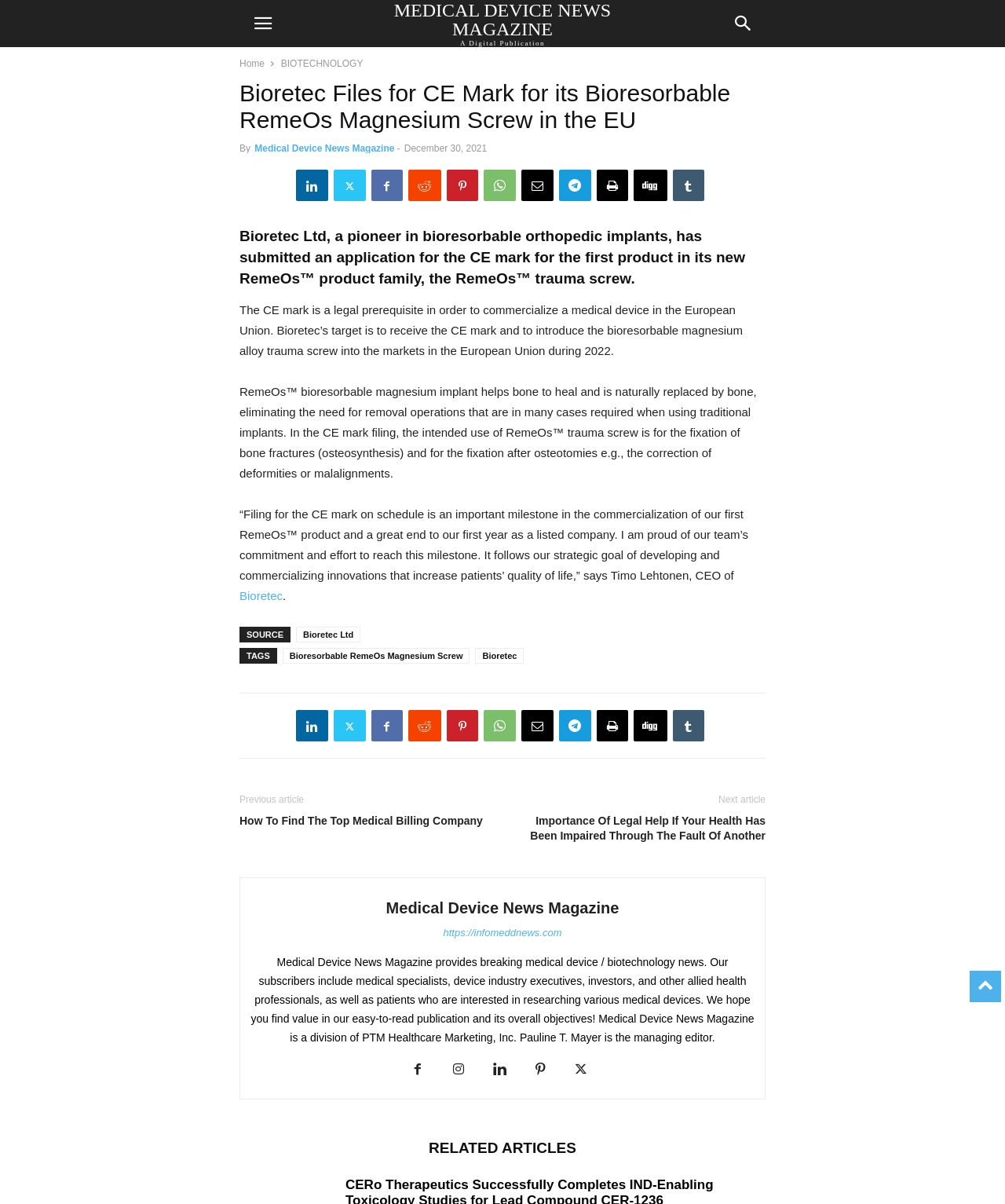Please provide a comprehensive response to the question below by analyzing the image: 
What is the target of Bioretec for introducing the bioresorbable magnesium alloy trauma screw into the markets?

The answer can be found in the article section where it is mentioned that 'Bioretec’s target is to receive the CE mark and to introduce the bioresorbable magnesium alloy trauma screw into the markets in the European Union during 2022.'